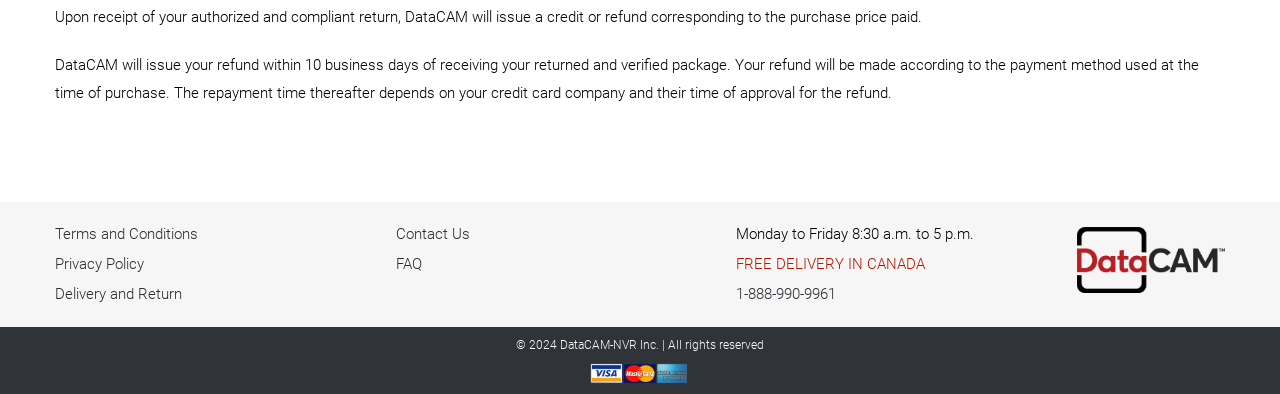What is the refund policy of DataCAM?
Please respond to the question with a detailed and informative answer.

According to the webpage, DataCAM will issue a refund within 10 business days of receiving a returned and verified package. The refund will be made according to the payment method used at the time of purchase.